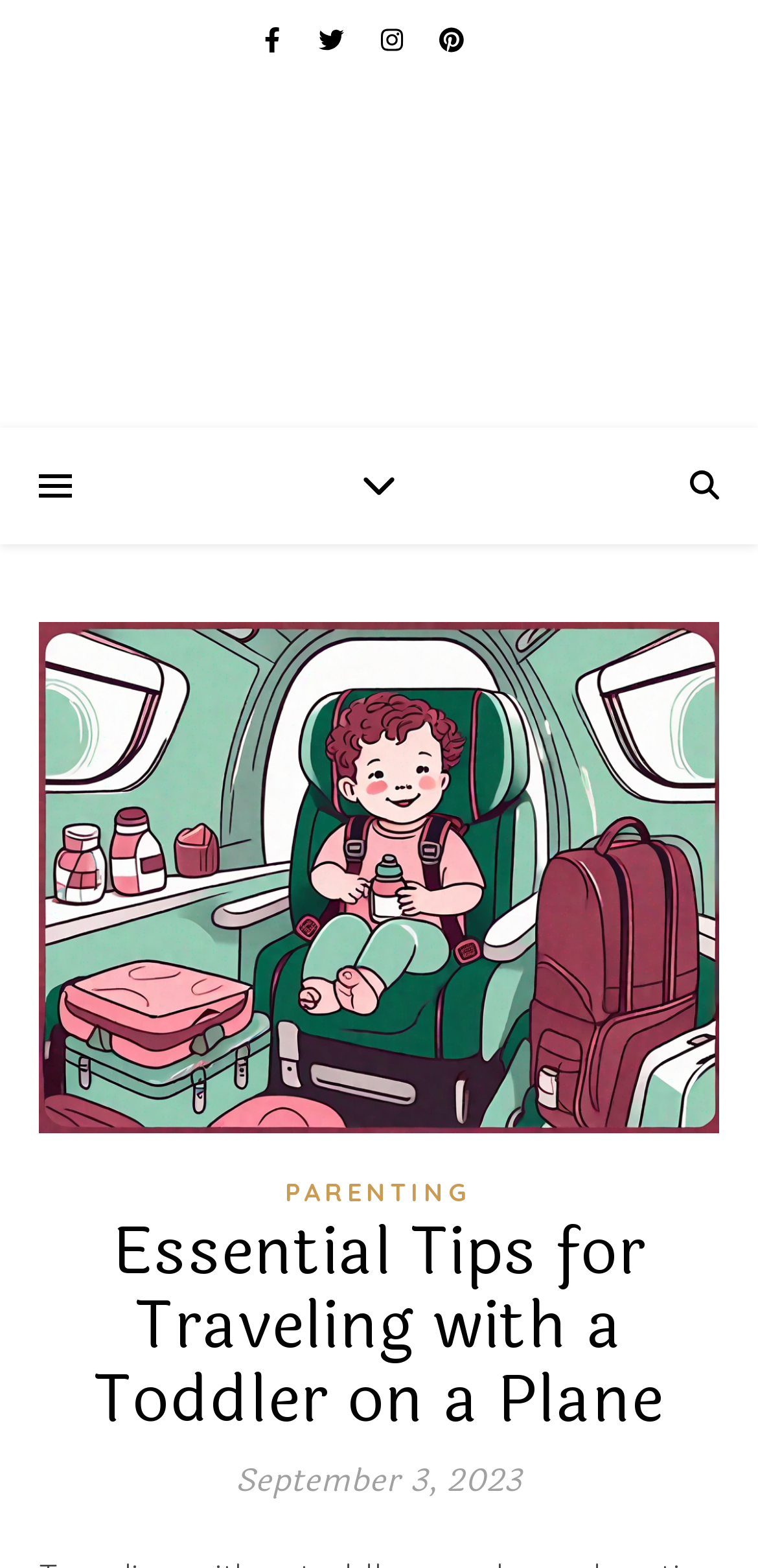Using the provided description: "Masthead", find the bounding box coordinates of the corresponding UI element. The output should be four float numbers between 0 and 1, in the format [left, top, right, bottom].

None